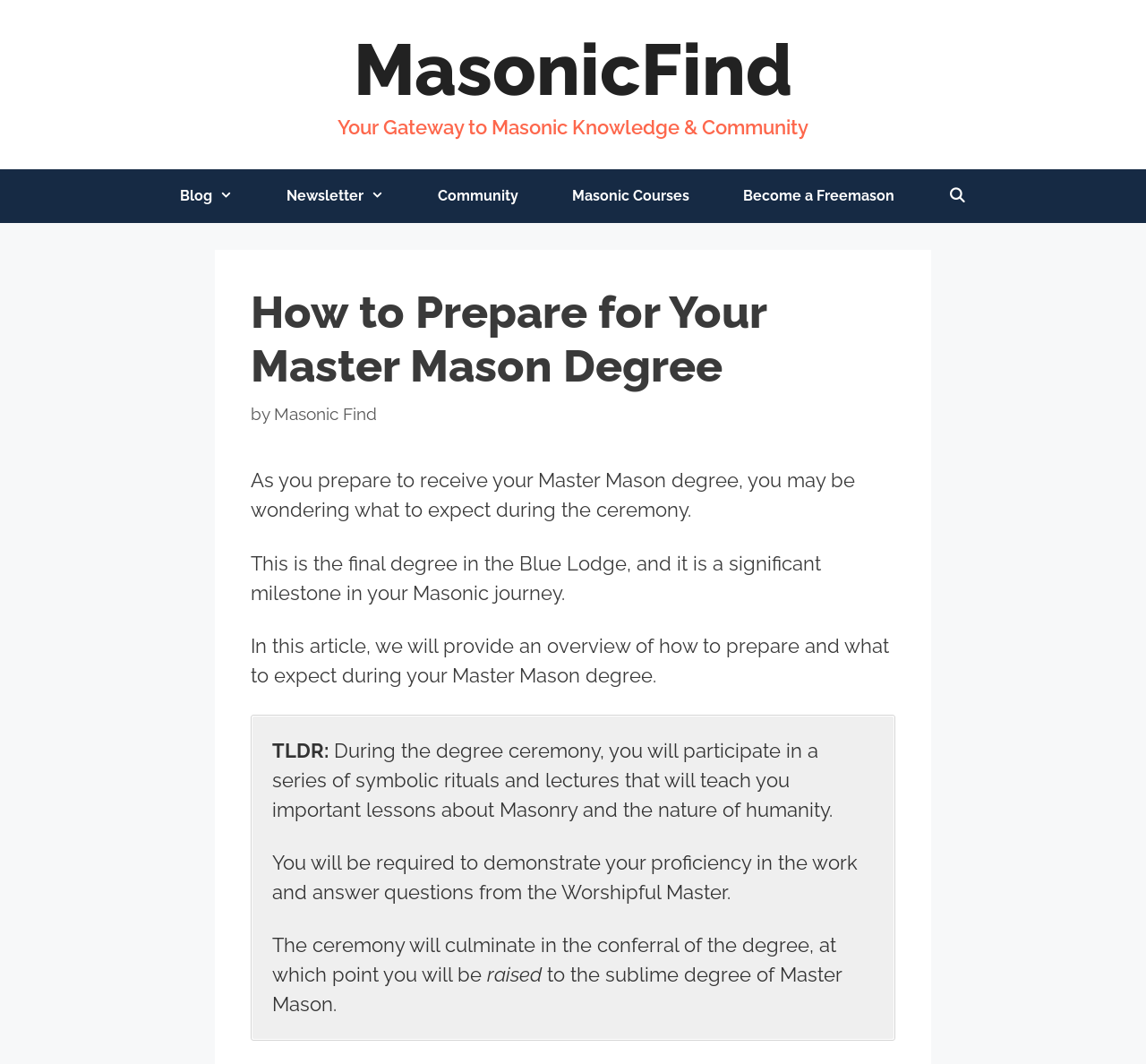Can you look at the image and give a comprehensive answer to the question:
What will the candidate be required to do during the ceremony?

This question can be answered by reading the middle paragraph of the article, which states 'You will be required to demonstrate your proficiency in the work and answer questions from the Worshipful Master.'